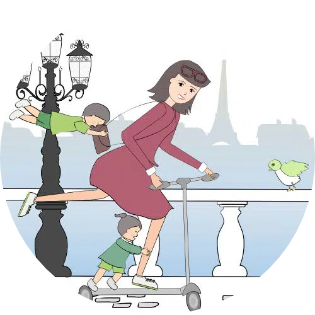How many children are with the woman?
Look at the webpage screenshot and answer the question with a detailed explanation.

The caption describes the scene where one child is being towed behind the woman on a leash-like contraption, and the younger one is clinging to her leg, indicating that there are two children accompanying the woman.